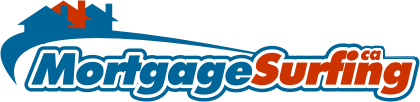Break down the image and describe each part extensively.

The image features the logo of "MortgageSurfing.ca," showcasing a vibrant design that includes a graphic of a house outline with a chimney. The logo prominently displays the text "MortgageSurfing" in a playful, bold font, where "Mortgage" is in blue and "Surfing" is in a bright orange hue. This design reflects the company's focus on providing easy and accessible mortgage services in Canada, emphasizing a friendly and approachable brand identity.